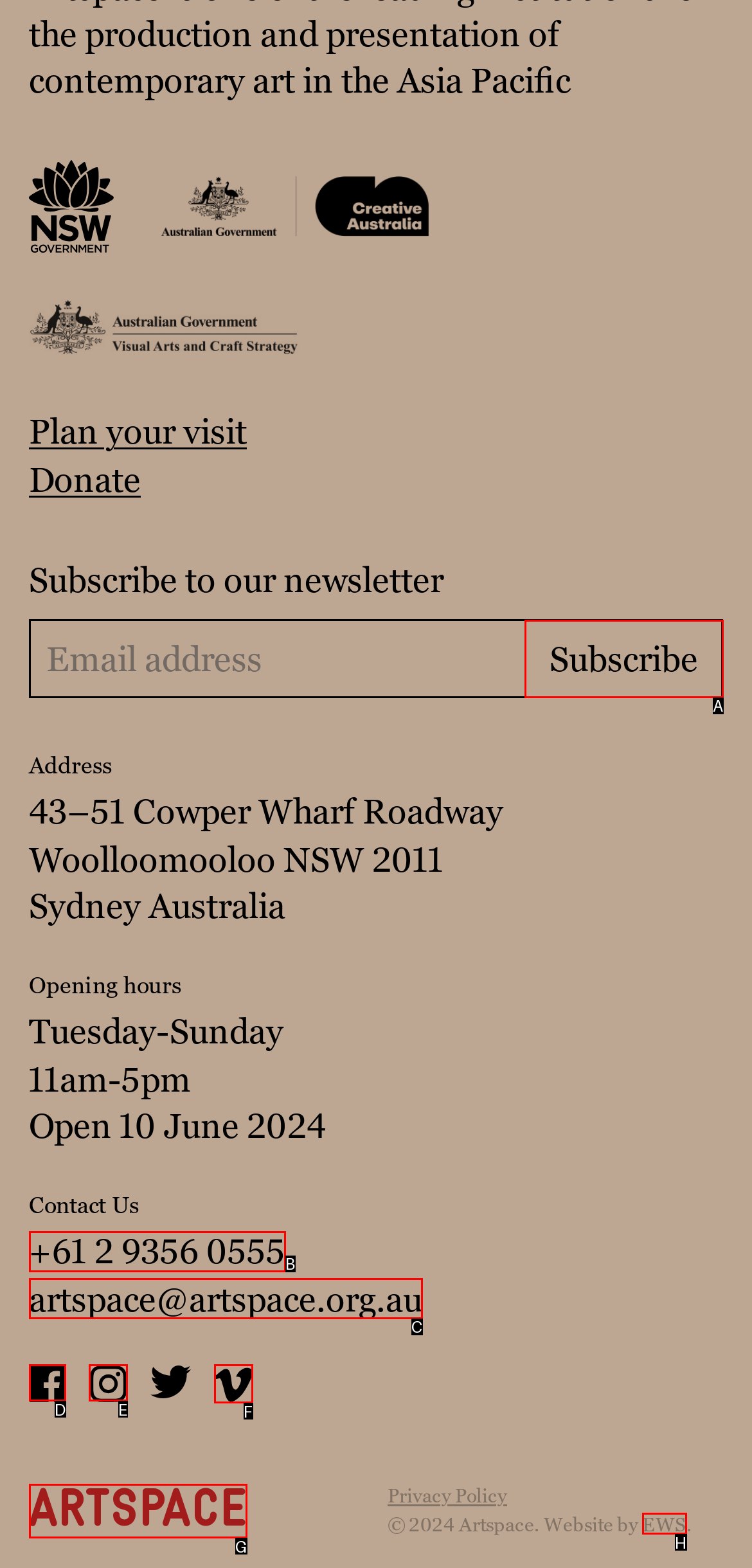With the provided description: artspace@artspace.org.au, select the most suitable HTML element. Respond with the letter of the selected option.

C